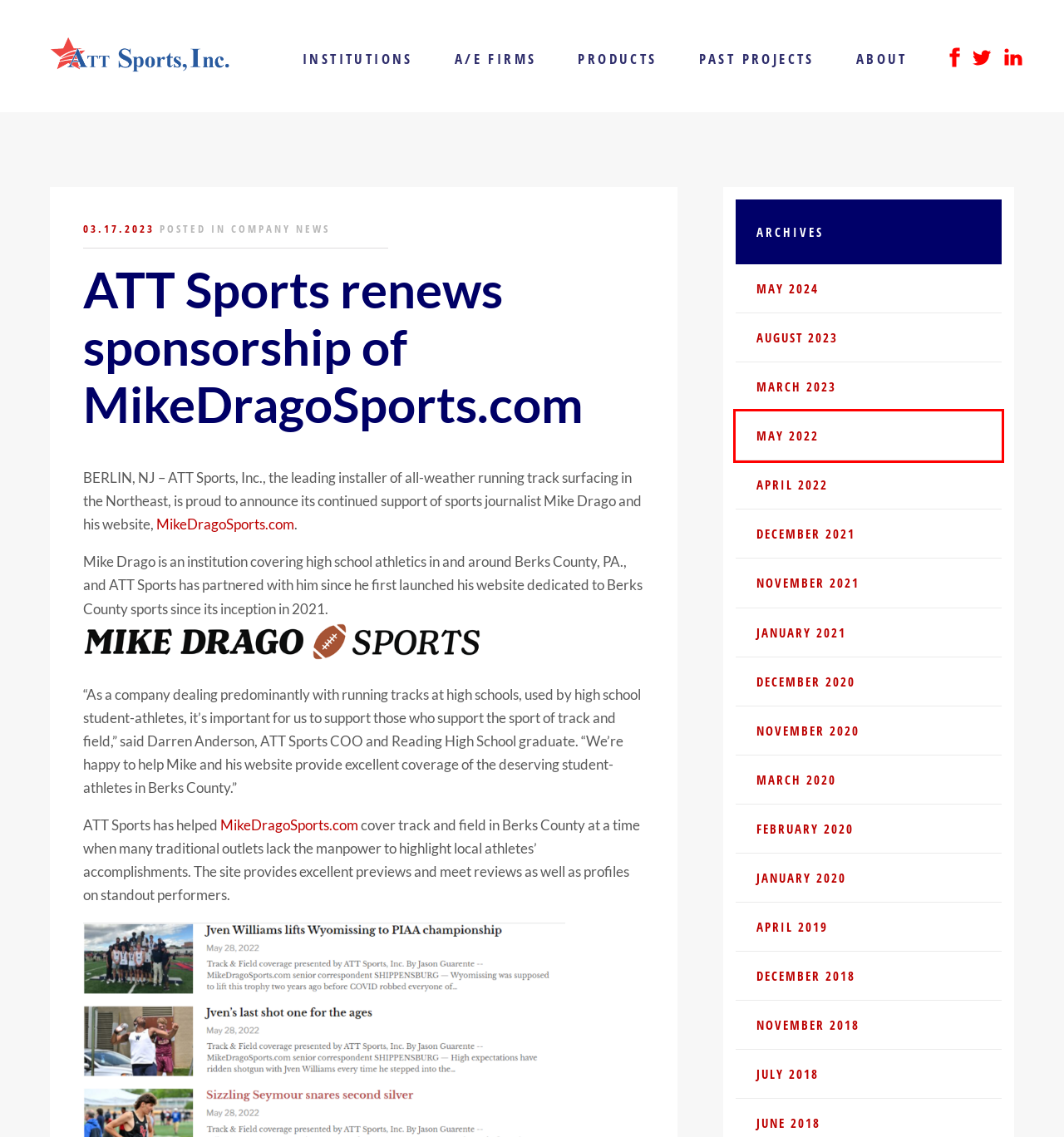Given a screenshot of a webpage with a red rectangle bounding box around a UI element, select the best matching webpage description for the new webpage that appears after clicking the highlighted element. The candidate descriptions are:
A. ATT Sports Inc |   2023  March
B. ATT Sports Inc |   2018  July
C. ATT Sports Inc |   2020  November
D. ATT Sports Inc |   2020  March
E. ATT Sports Inc |   About
F. ATT Sports Inc |   2022  May
G. ATT Sports Inc |   Products
H. ATT Sports Inc |   2023  August

F